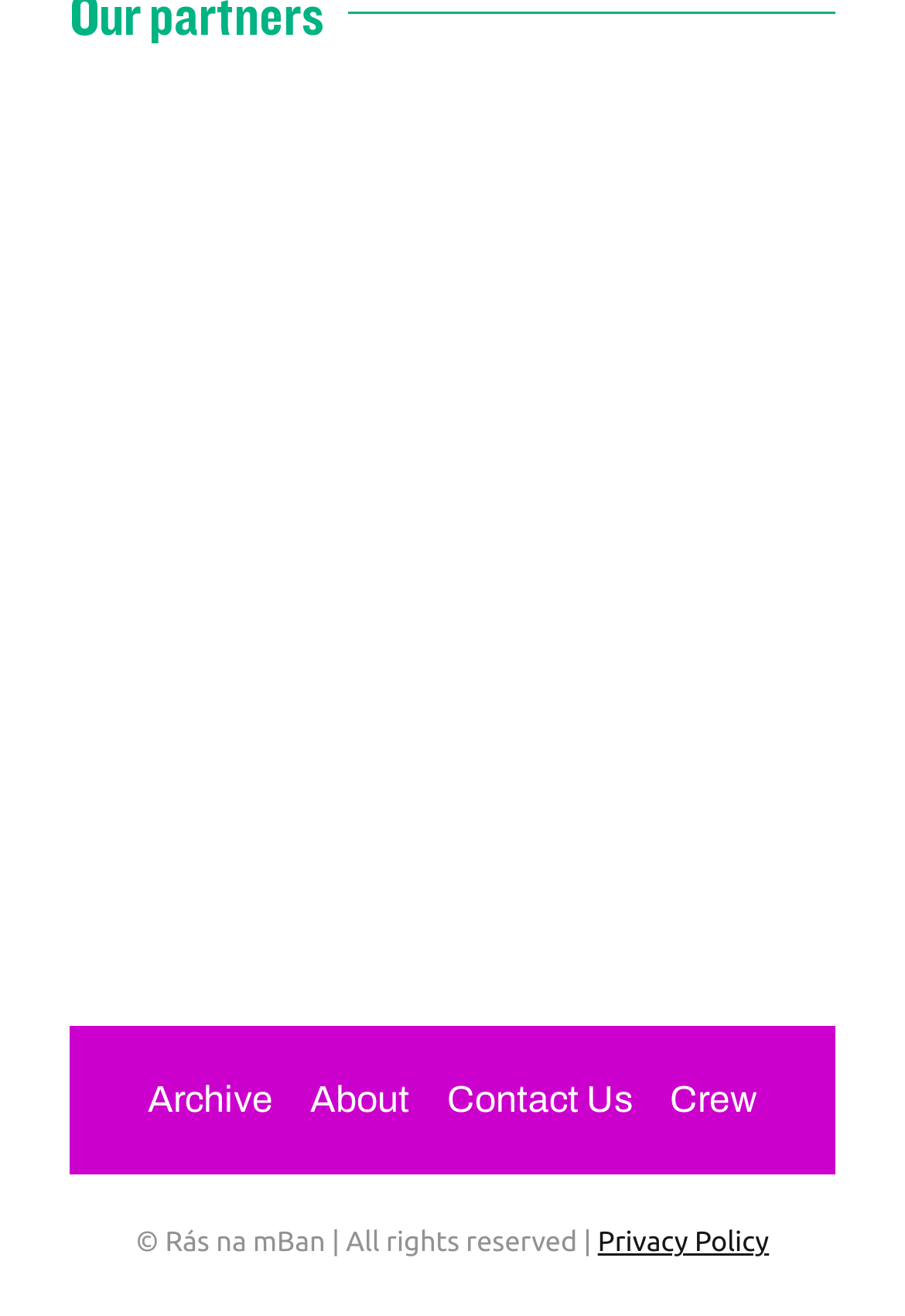What is the copyright symbol on the webpage?
Provide a short answer using one word or a brief phrase based on the image.

©